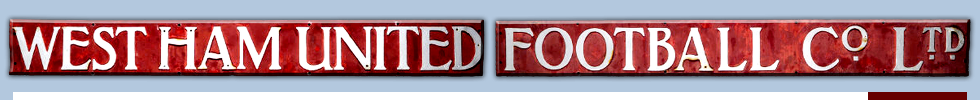What is the font color of the text on the sign?
Relying on the image, give a concise answer in one word or a brief phrase.

White